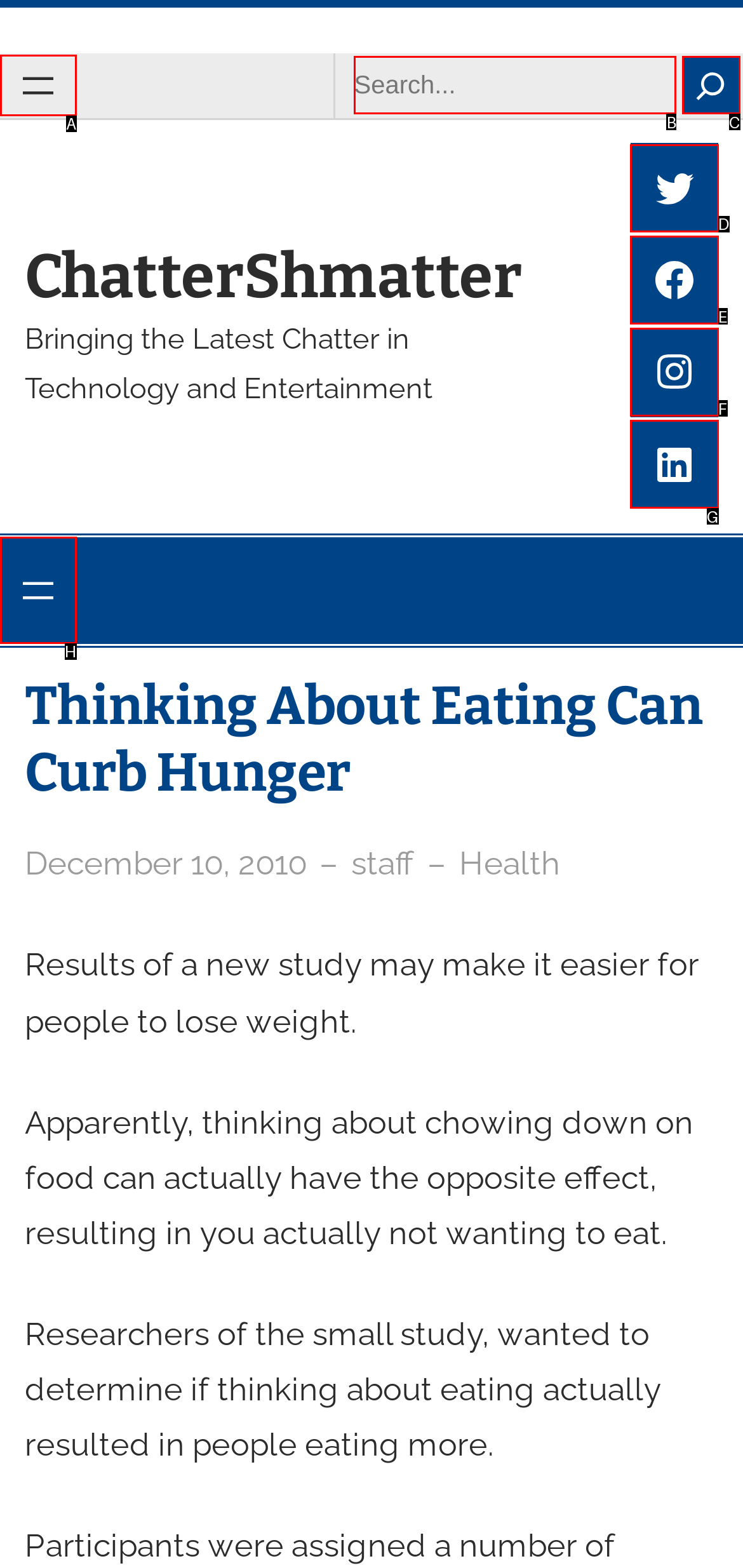From the given choices, which option should you click to complete this task: Check the Twitter link? Answer with the letter of the correct option.

D